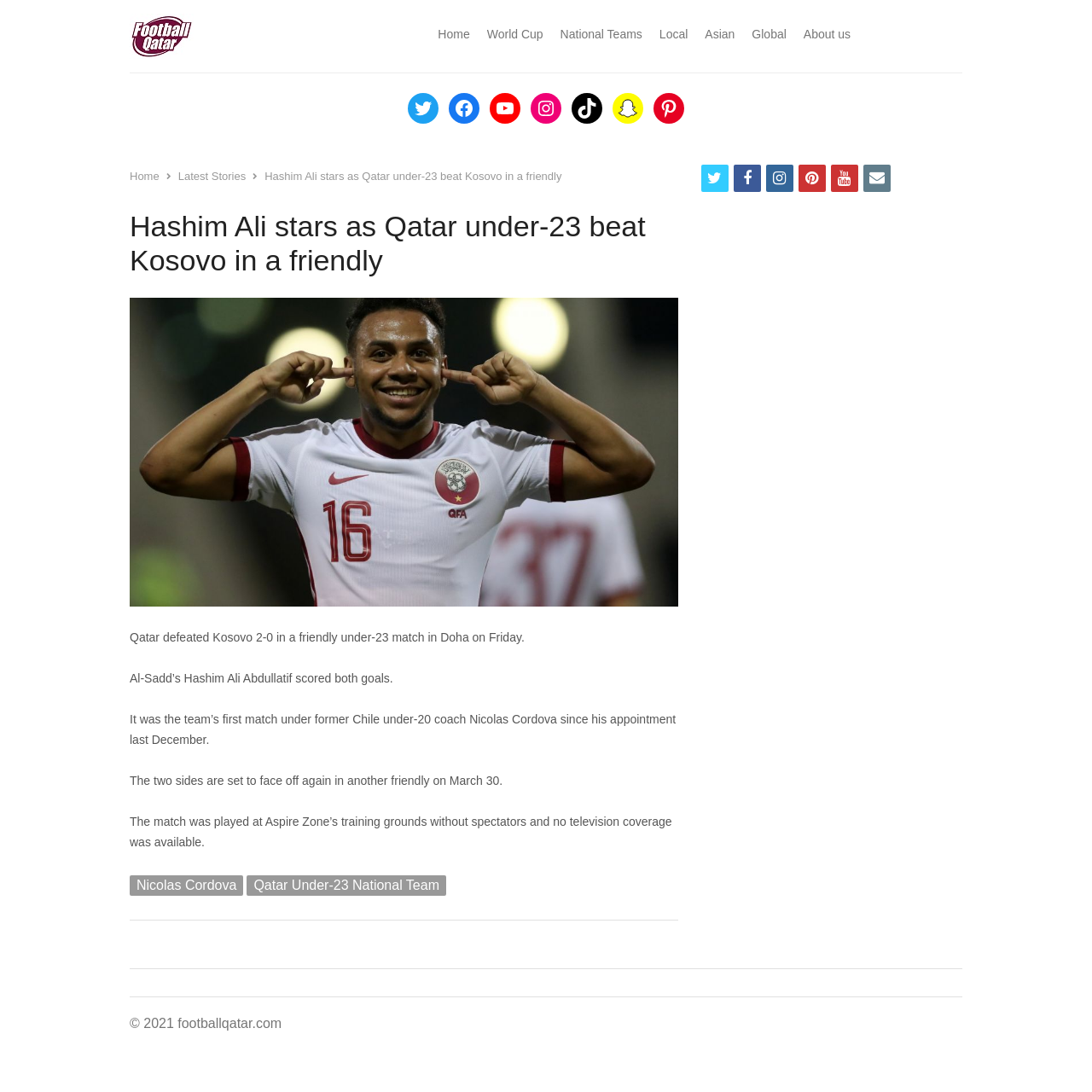Where was the friendly match between Qatar and Kosovo held?
Please provide a comprehensive answer to the question based on the webpage screenshot.

The answer can be found in the article section of the webpage, where it is stated that 'Qatar defeated Kosovo 2-0 in a friendly under-23 match in Doha on Friday.'